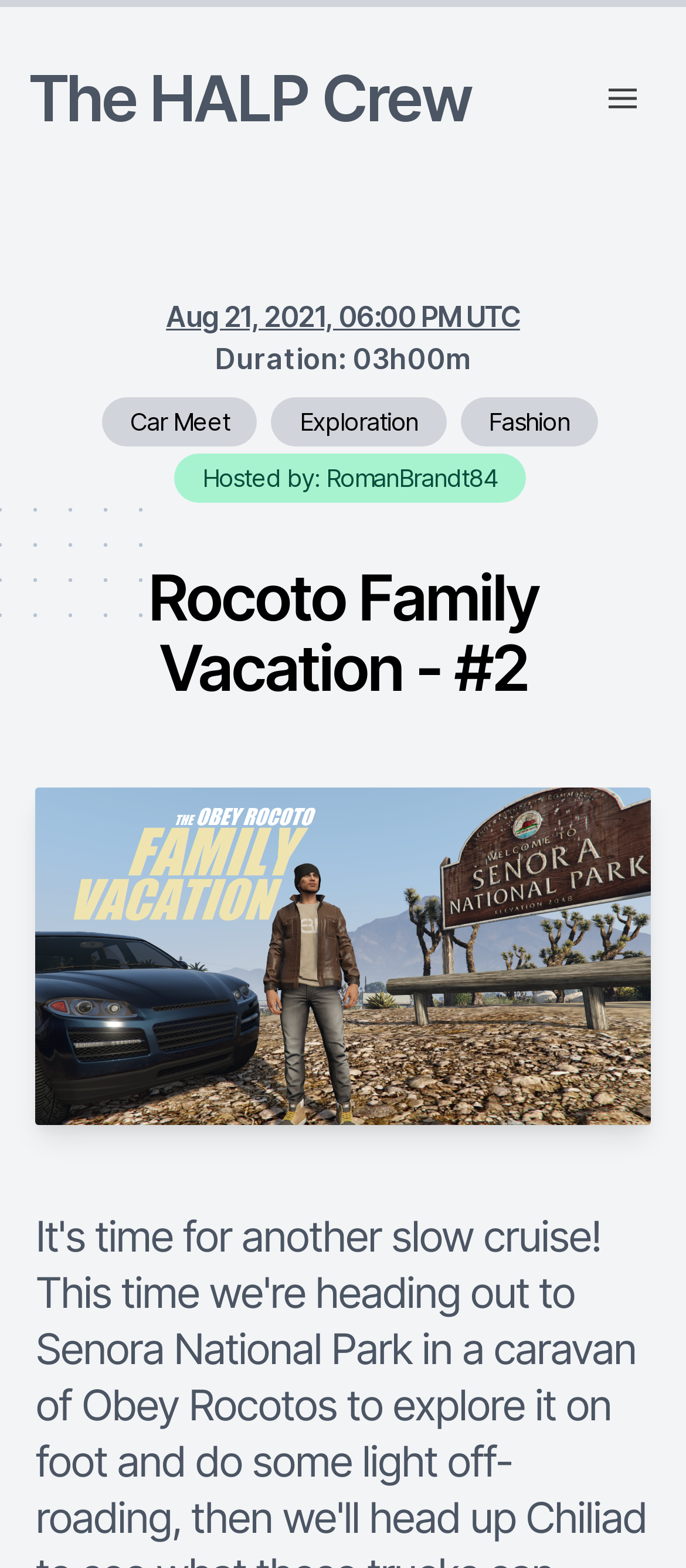Locate the bounding box coordinates of the clickable region necessary to complete the following instruction: "Check the event duration". Provide the coordinates in the format of four float numbers between 0 and 1, i.e., [left, top, right, bottom].

[0.314, 0.217, 0.686, 0.24]